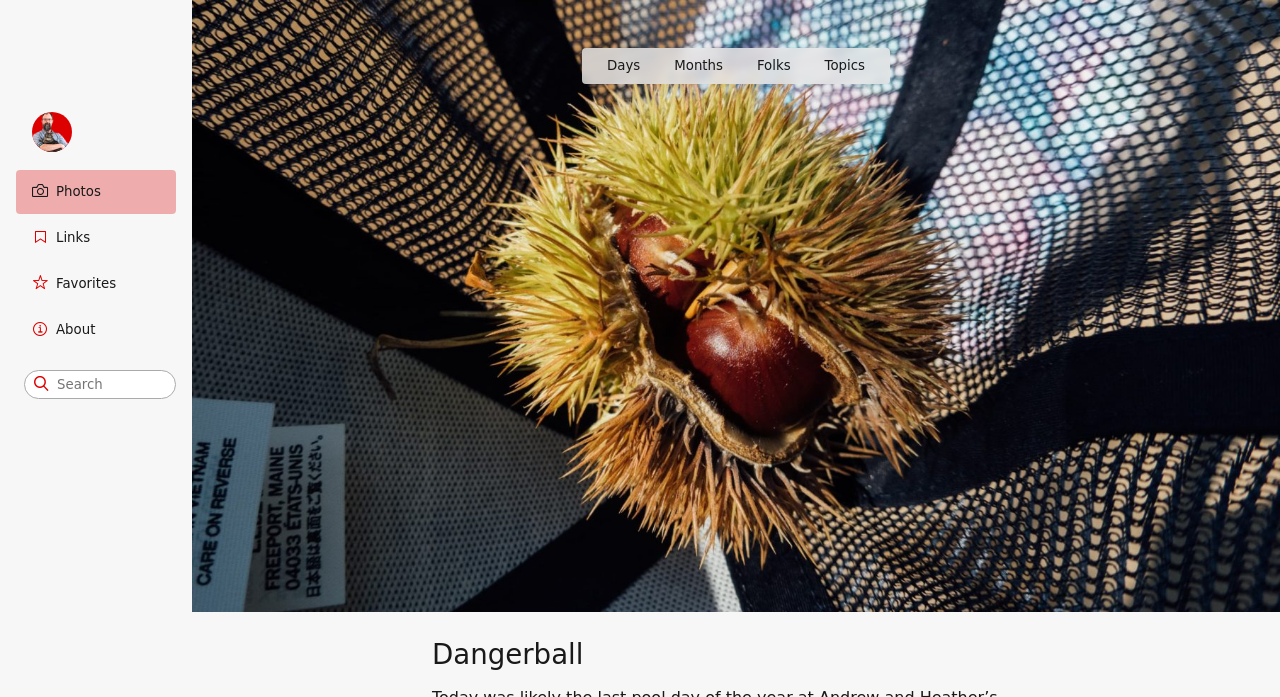Kindly respond to the following question with a single word or a brief phrase: 
What is the name of the blog or website?

Dangerball